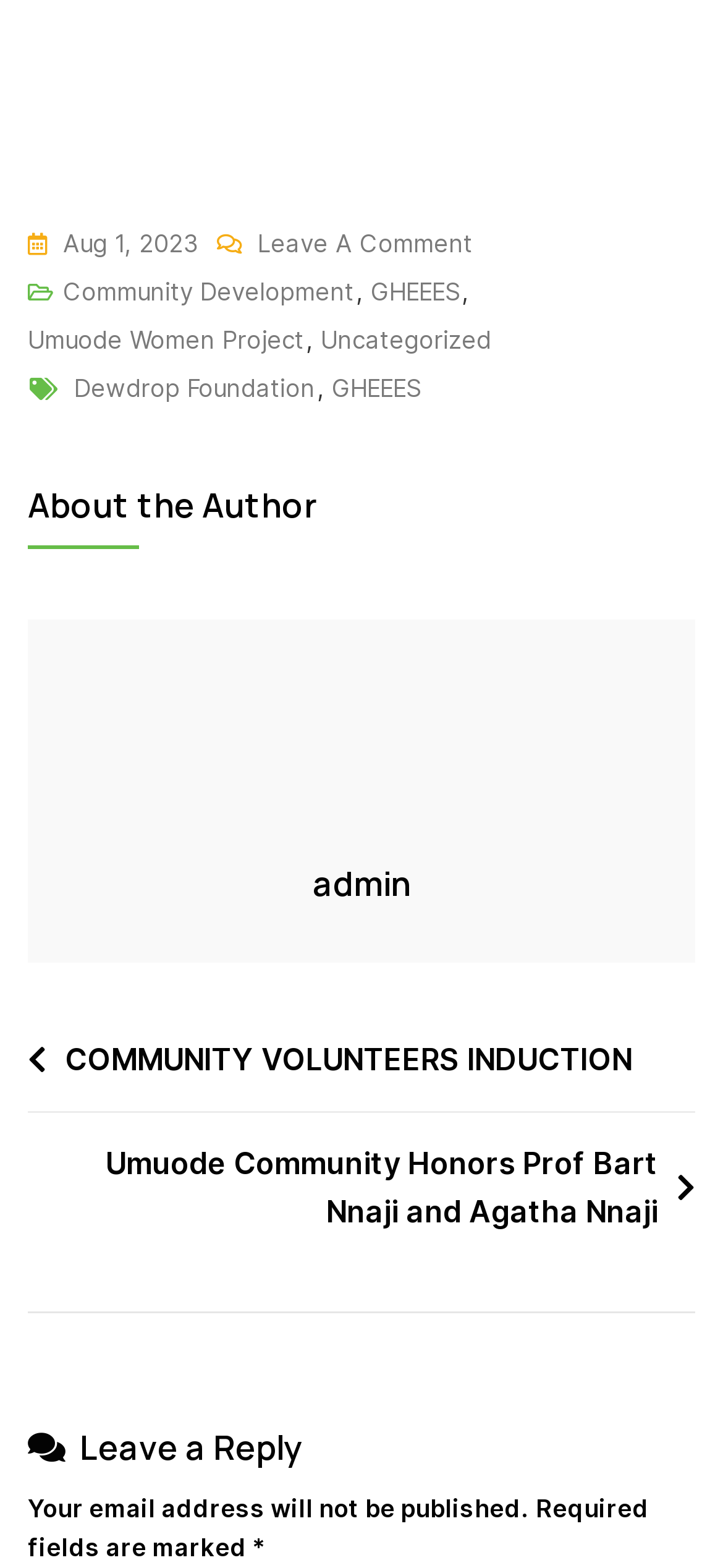Provide your answer in a single word or phrase: 
What is the title of the section below the author information?

Posts